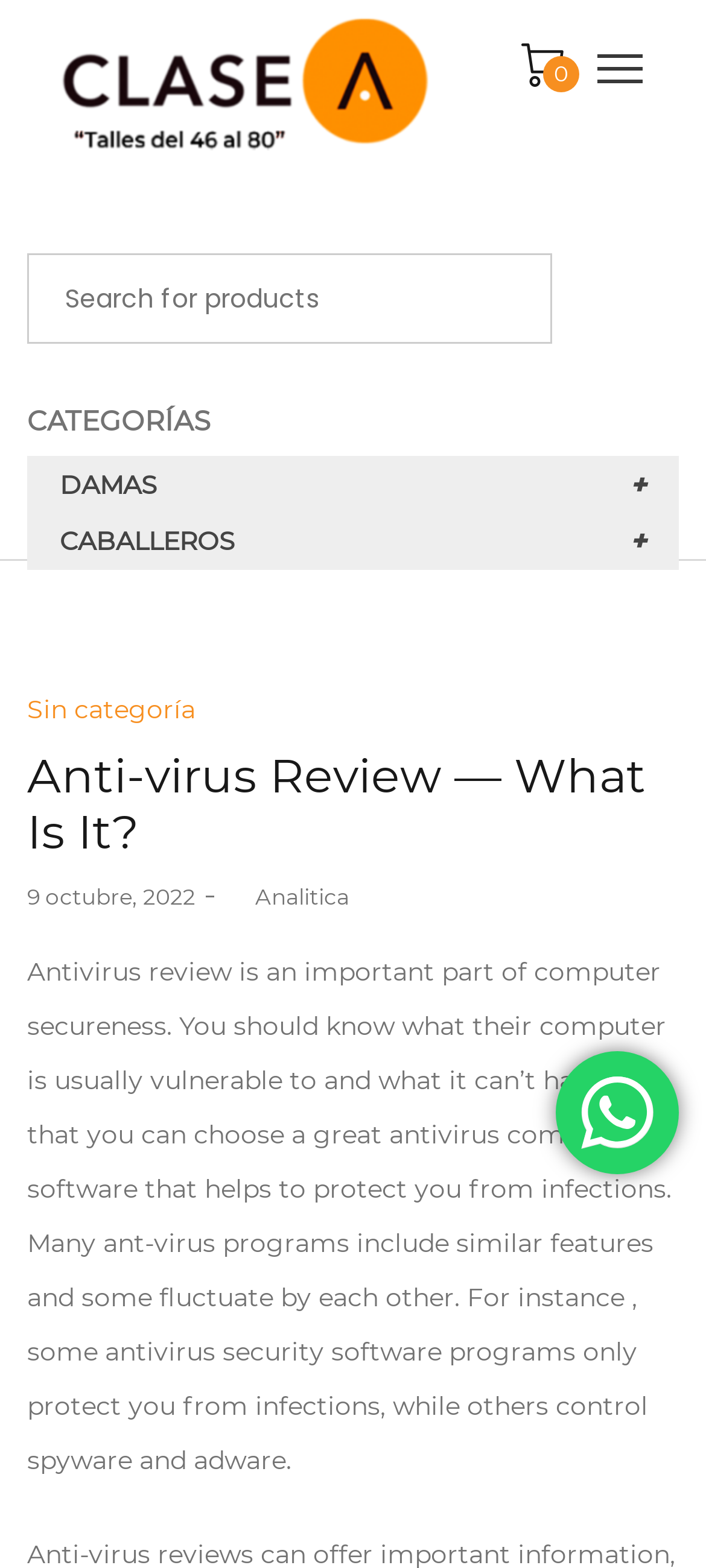Describe the entire webpage, focusing on both content and design.

The webpage is about an antivirus review, with a title "Anti-virus Review - What Is It?" at the top. Below the title, there is a link to "Clase A" accompanied by an image, positioned at the top-left corner of the page. 

On the top-right corner, there is a link "0 T". A search bar is located at the top-center of the page, with a label "Search for:" and a search box next to it. 

Below the search bar, there is a category section with a heading "CATEGORÍAS" and two buttons "DAMAS +" and "CABALLEROS +" on the left side. Each button has a corresponding link to "DAMAS" and "CABALLEROS" respectively. 

The main content of the page is an article about antivirus reviews. The article starts with a heading "Anti-virus Review — What Is It?" followed by a paragraph of text that explains the importance of antivirus reviews in computer security. The text describes how different antivirus programs have similar features and some vary from each other. 

On the right side of the article, there is a section with links to "Posted in", "Sin categoría", and "Posted on 9 octubre, 2022" with a timestamp. There is also a link to the author "by Analitica". 

At the bottom of the page, there is an image positioned at the bottom-right corner.